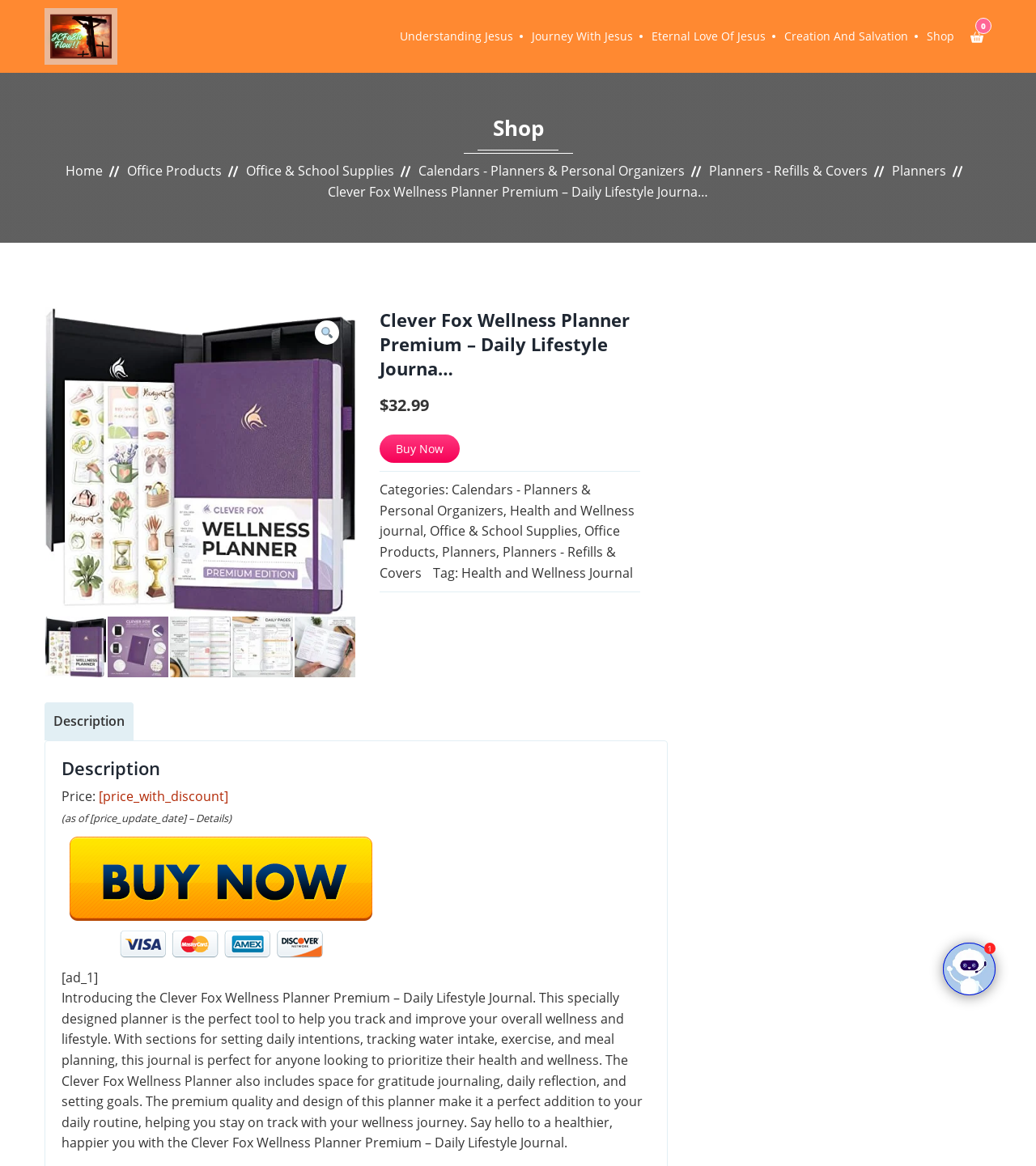Identify the bounding box coordinates of the area you need to click to perform the following instruction: "Click the 'Buy Now' button".

[0.366, 0.373, 0.444, 0.397]